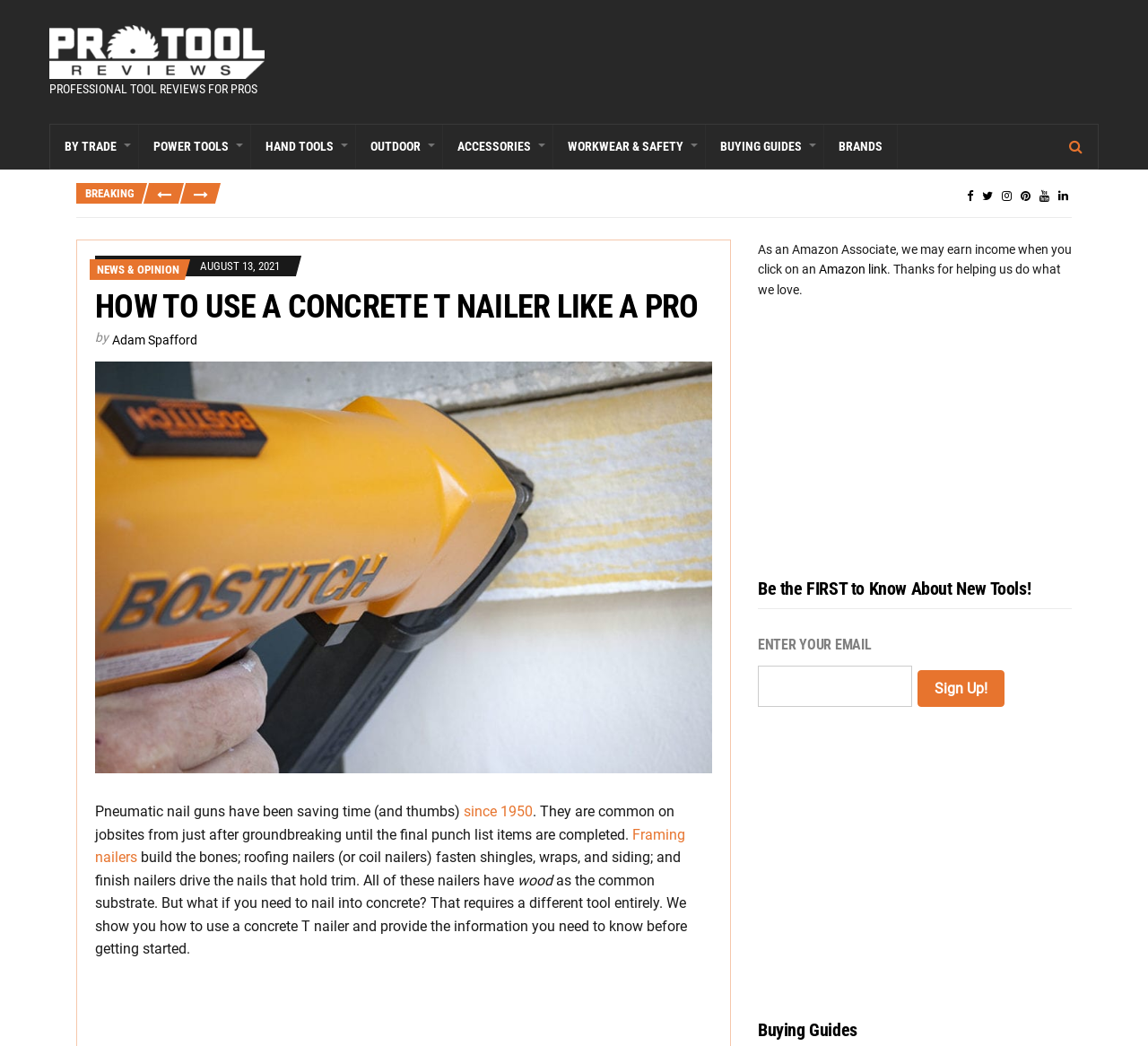Specify the bounding box coordinates for the region that must be clicked to perform the given instruction: "Click on the 'Sign Up!' button".

[0.8, 0.64, 0.875, 0.676]